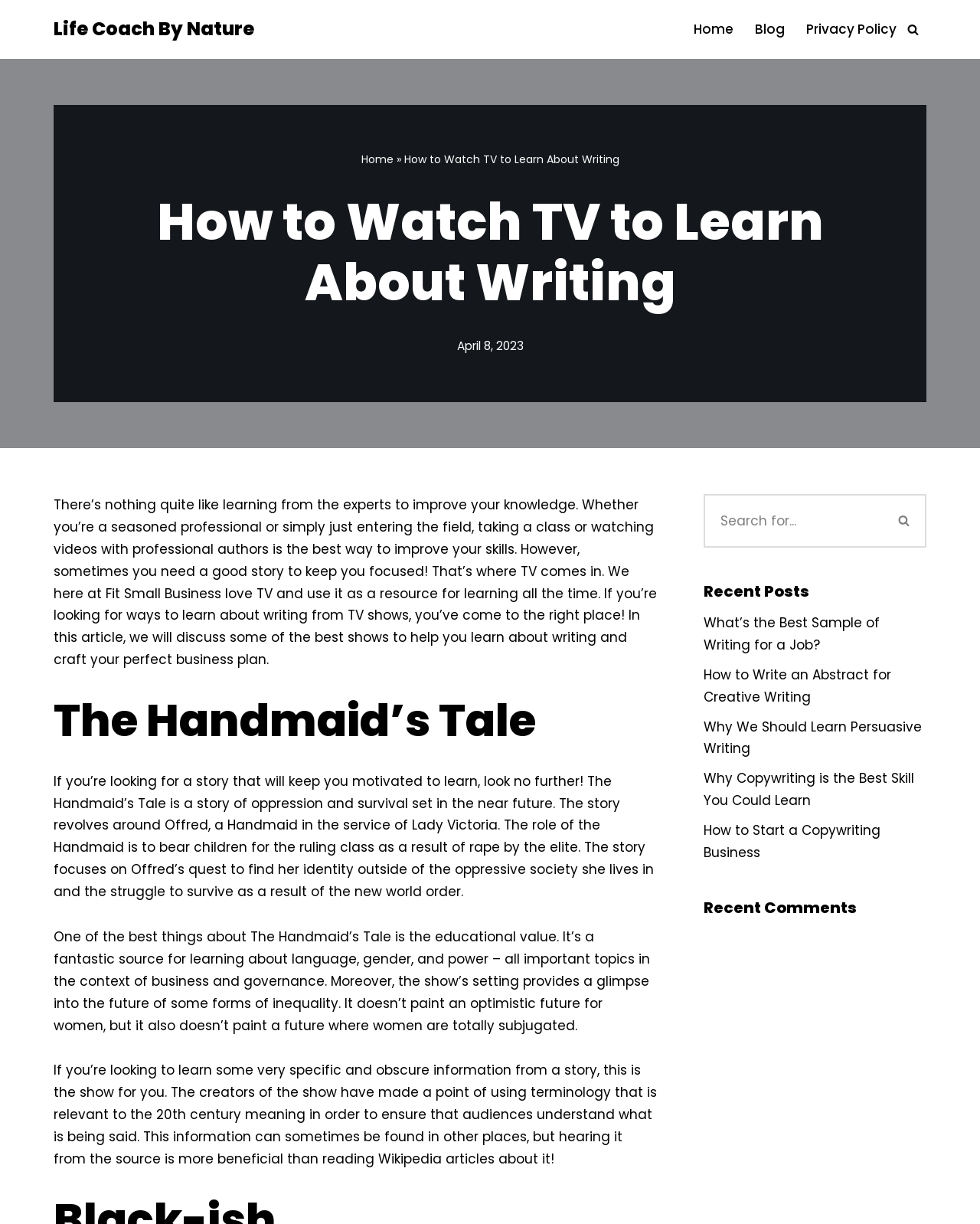Calculate the bounding box coordinates for the UI element based on the following description: "The Cedars". Ensure the coordinates are four float numbers between 0 and 1, i.e., [left, top, right, bottom].

None